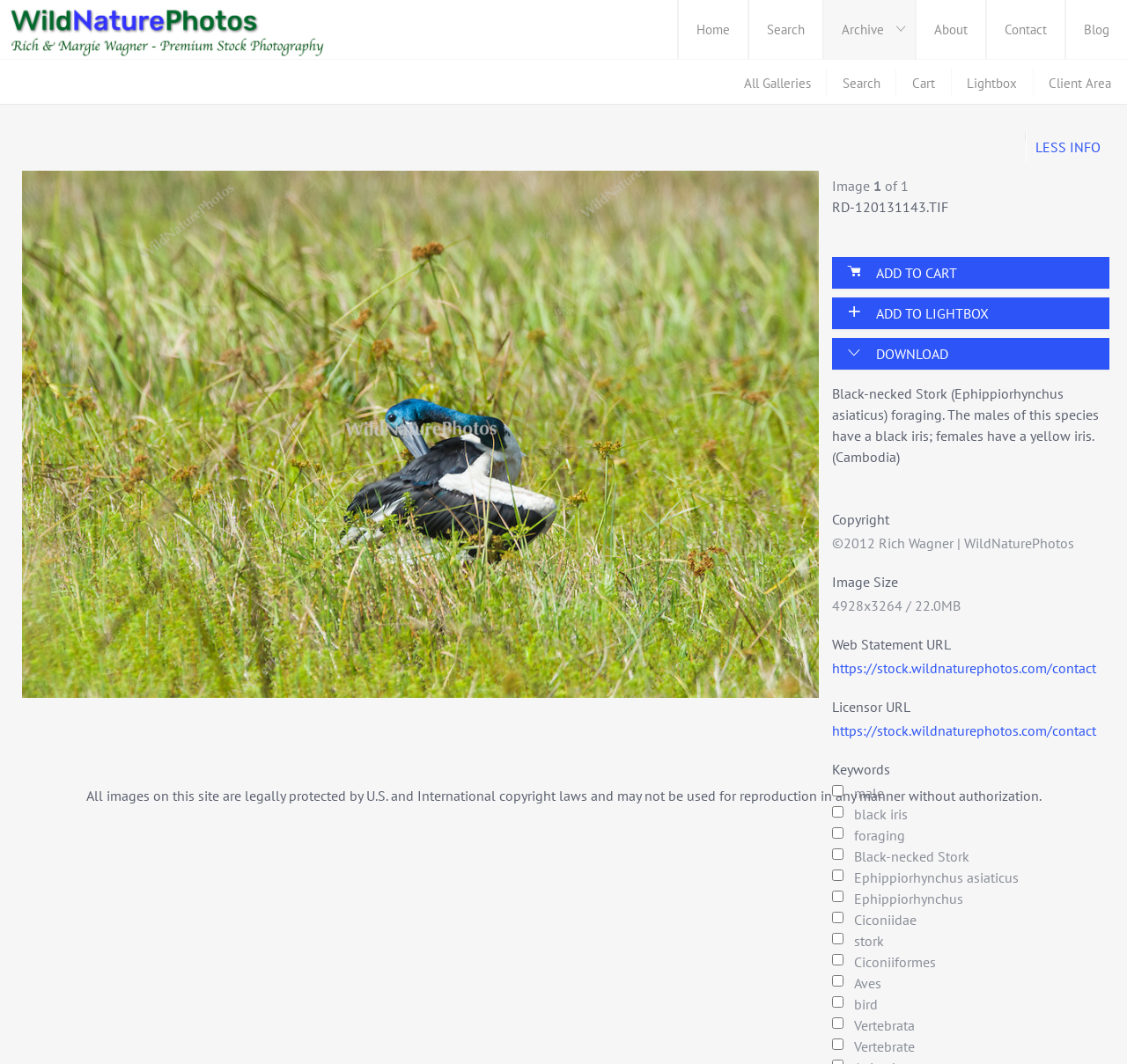For the given element description Rich Wagner | WildNaturePhotos, determine the bounding box coordinates of the UI element. The coordinates should follow the format (top-left x, top-left y, bottom-right x, bottom-right y) and be within the range of 0 to 1.

[0.003, 0.003, 0.295, 0.053]